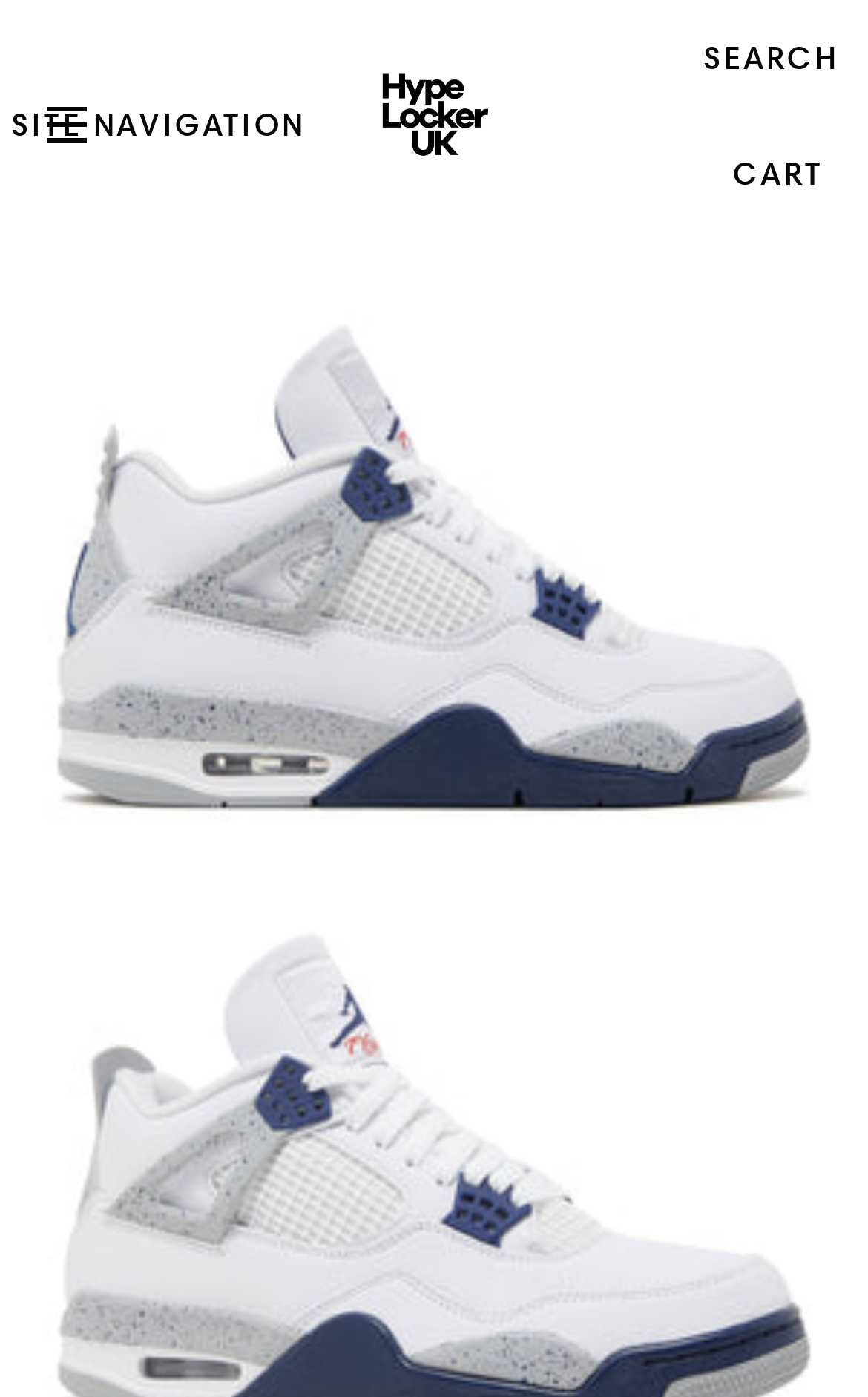Determine the bounding box coordinates (top-left x, top-left y, bottom-right x, bottom-right y) of the UI element described in the following text: Full item page

None